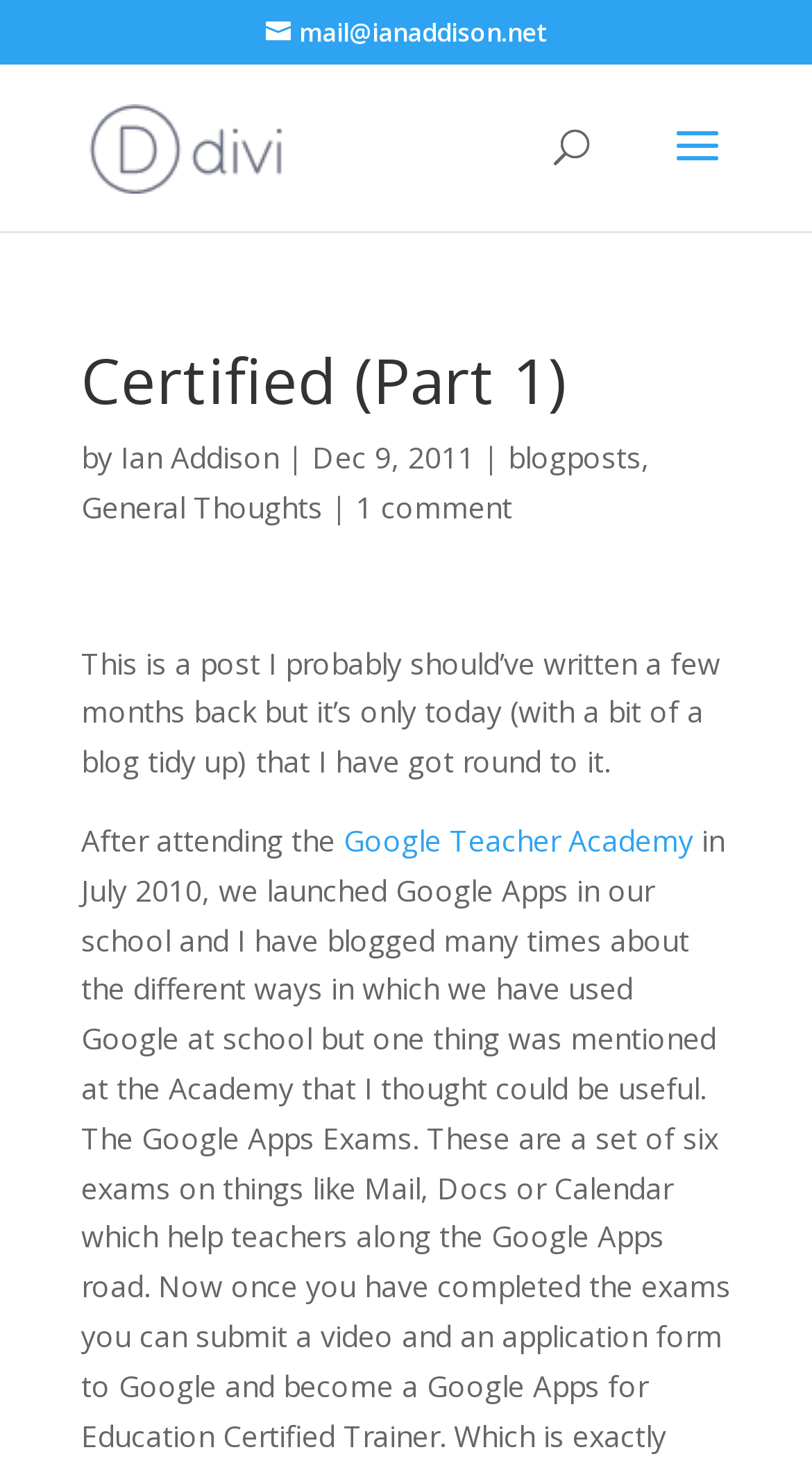Give a complete and precise description of the webpage's appearance.

The webpage is a blog post titled "Certified (Part 1)" on Ian Addison's Blog. At the top, there is a link to the author's email address, "mail@ianaddison.net", positioned near the center of the page. To the left of the email link, there is a link to the blog's homepage, "Ian Addison's Blog", accompanied by an image with the same name.

A search bar is located in the middle of the page, with a search box labeled "Search for:". Below the search bar, the main content of the blog post begins. The title "Certified (Part 1)" is displayed prominently, followed by the author's name, "Ian Addison", and the date "Dec 9, 2011". 

There are several links and text elements arranged horizontally below the title. From left to right, they are: a link to "blogposts", a separator "|", a link to "General Thoughts", another separator "|", and a link to "1 comment". 

The main body of the blog post consists of two paragraphs of text. The first paragraph starts with "This is a post I probably should’ve written a few months back...". The second paragraph begins with "After attending the..." and includes a link to "Google Teacher Academy".